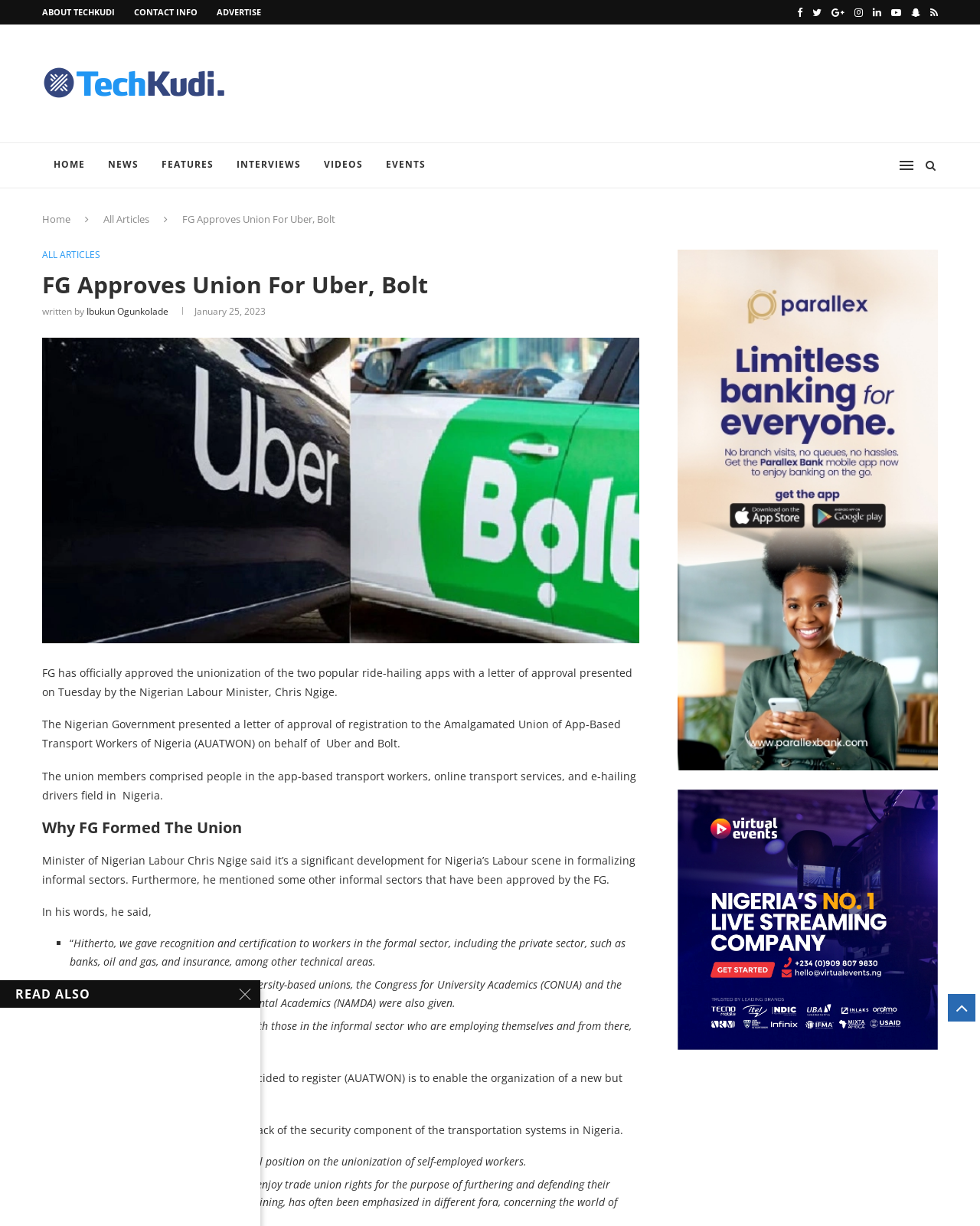Can you find the bounding box coordinates for the element that needs to be clicked to execute this instruction: "visit The Breakroom"? The coordinates should be given as four float numbers between 0 and 1, i.e., [left, top, right, bottom].

None